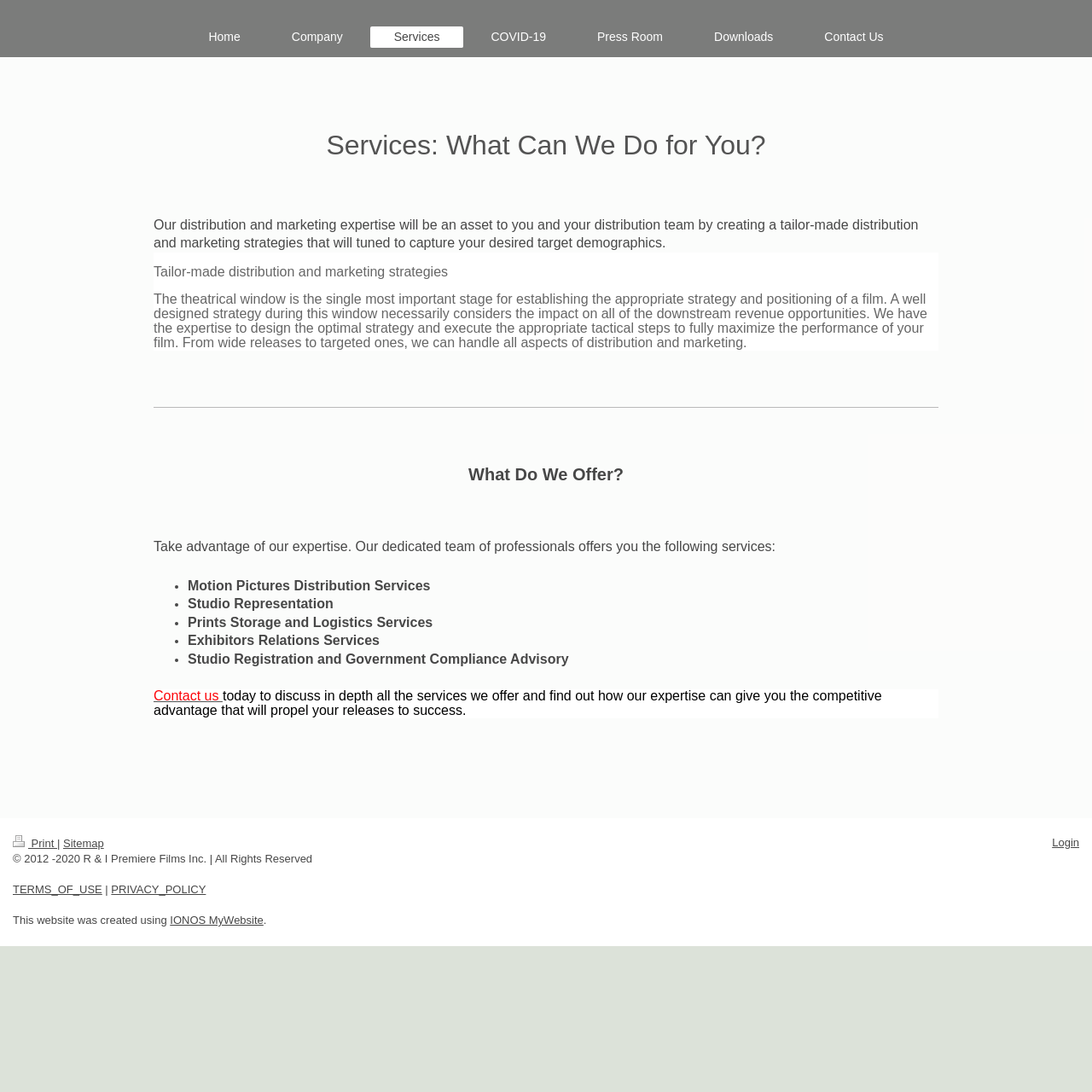With reference to the image, please provide a detailed answer to the following question: What is the company's location?

The company's location can be determined by reading the introductory sentence on the webpage, which states 'Welcome to Premiere Films - A Full-Service Distribution, Representation, Marketing, Exhibitors Relations & Print Storage/Management Company Based In San Juan, Puerto Rico - Services'.